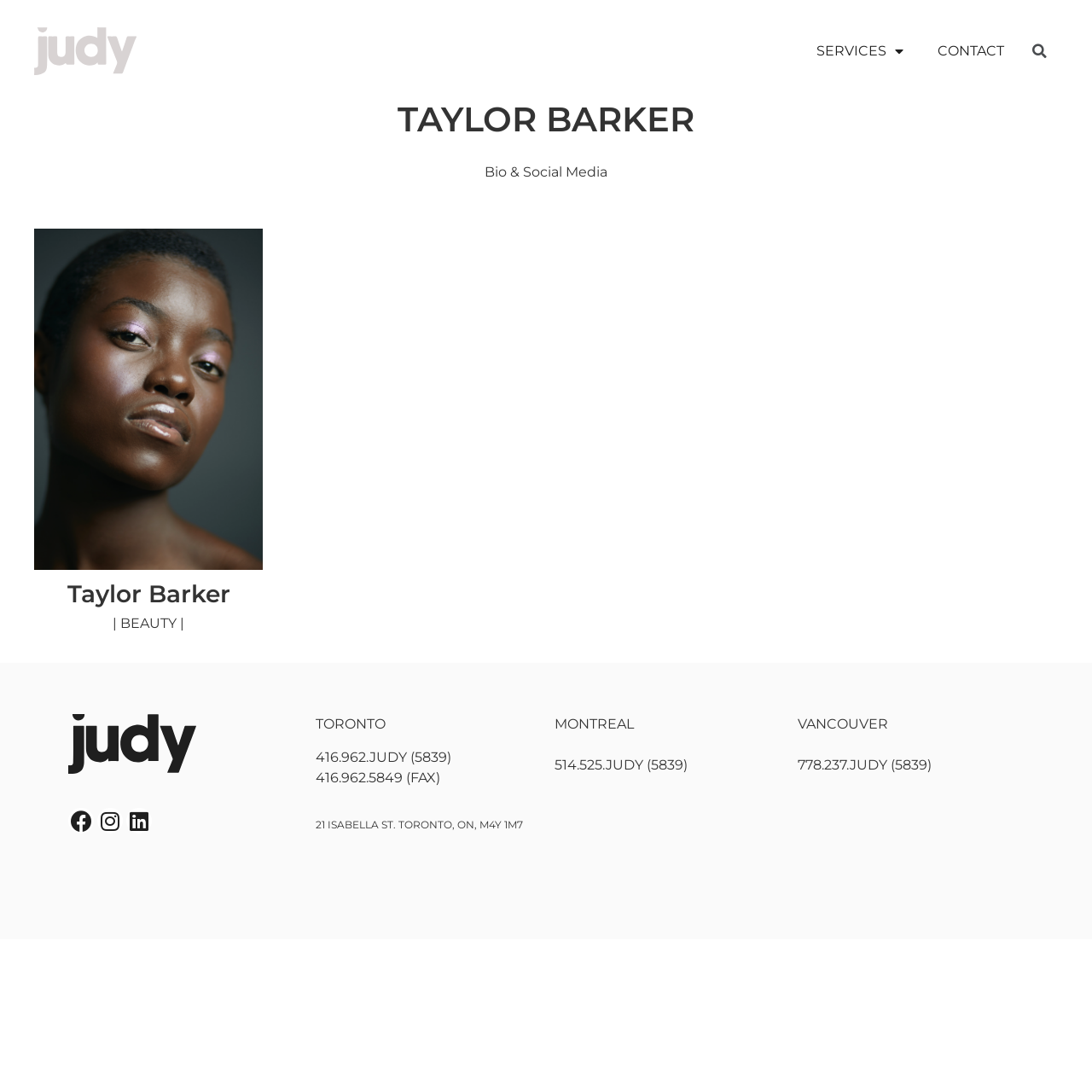Please provide a brief answer to the question using only one word or phrase: 
What are the office locations of Taylor Barker?

Toronto, Montreal, Vancouver